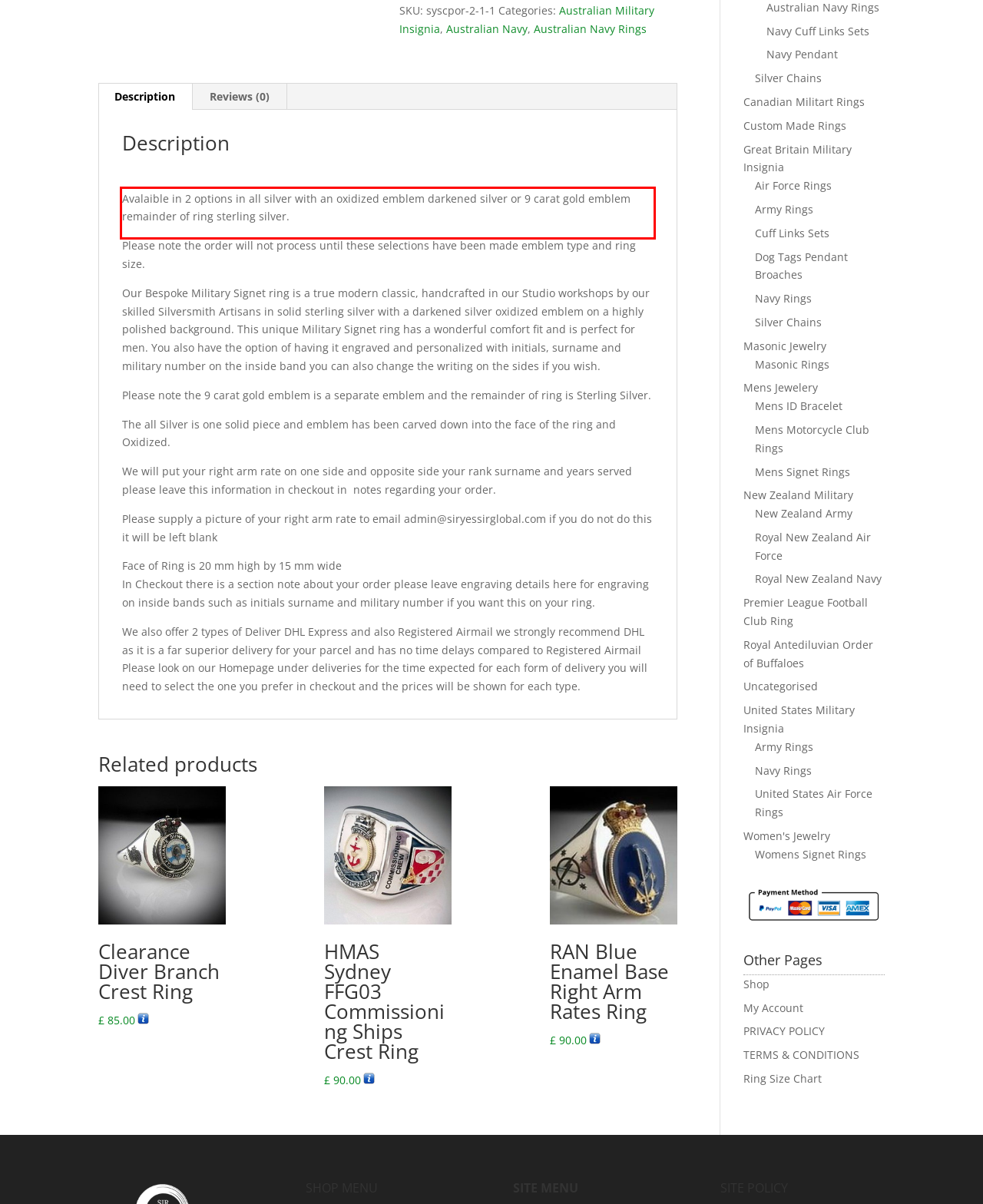You are provided with a screenshot of a webpage that includes a UI element enclosed in a red rectangle. Extract the text content inside this red rectangle.

Avalaible in 2 options in all silver with an oxidized emblem darkened silver or 9 carat gold emblem remainder of ring sterling silver.